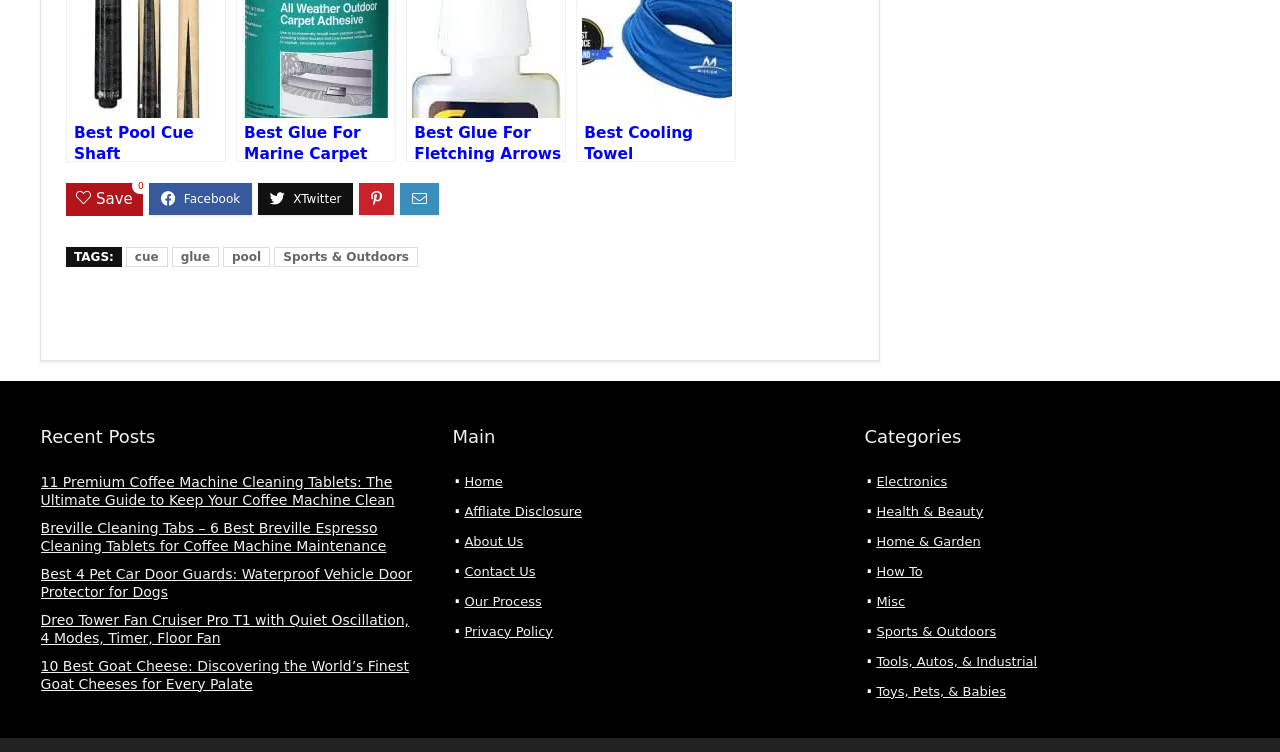Identify the bounding box coordinates of the section that should be clicked to achieve the task described: "read the article about '11 Premium Coffee Machine Cleaning Tablets'".

[0.032, 0.63, 0.308, 0.675]